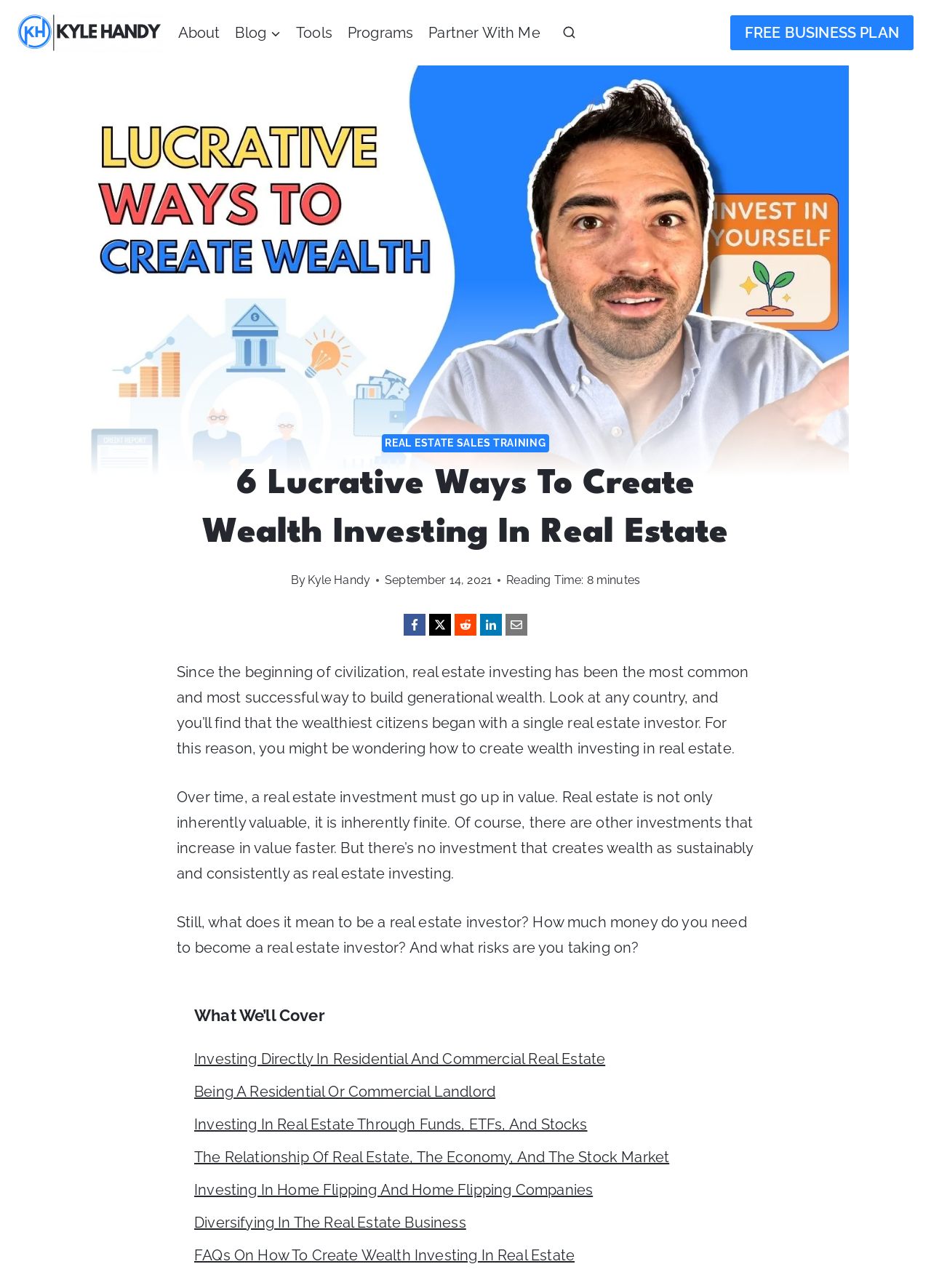Could you indicate the bounding box coordinates of the region to click in order to complete this instruction: "Search using the search form".

[0.596, 0.014, 0.627, 0.036]